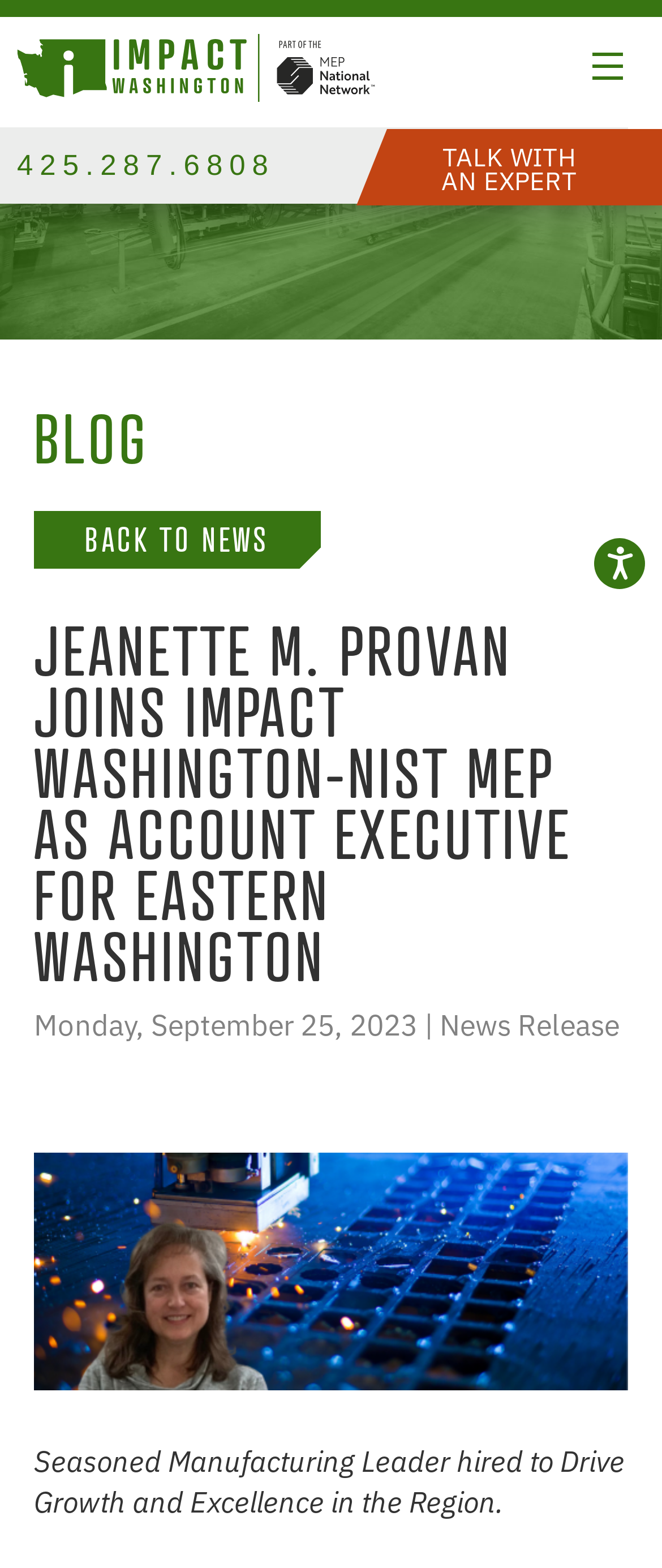Locate the bounding box coordinates of the element to click to perform the following action: 'Open accessibility options'. The coordinates should be given as four float values between 0 and 1, in the form of [left, top, right, bottom].

[0.897, 0.343, 0.974, 0.376]